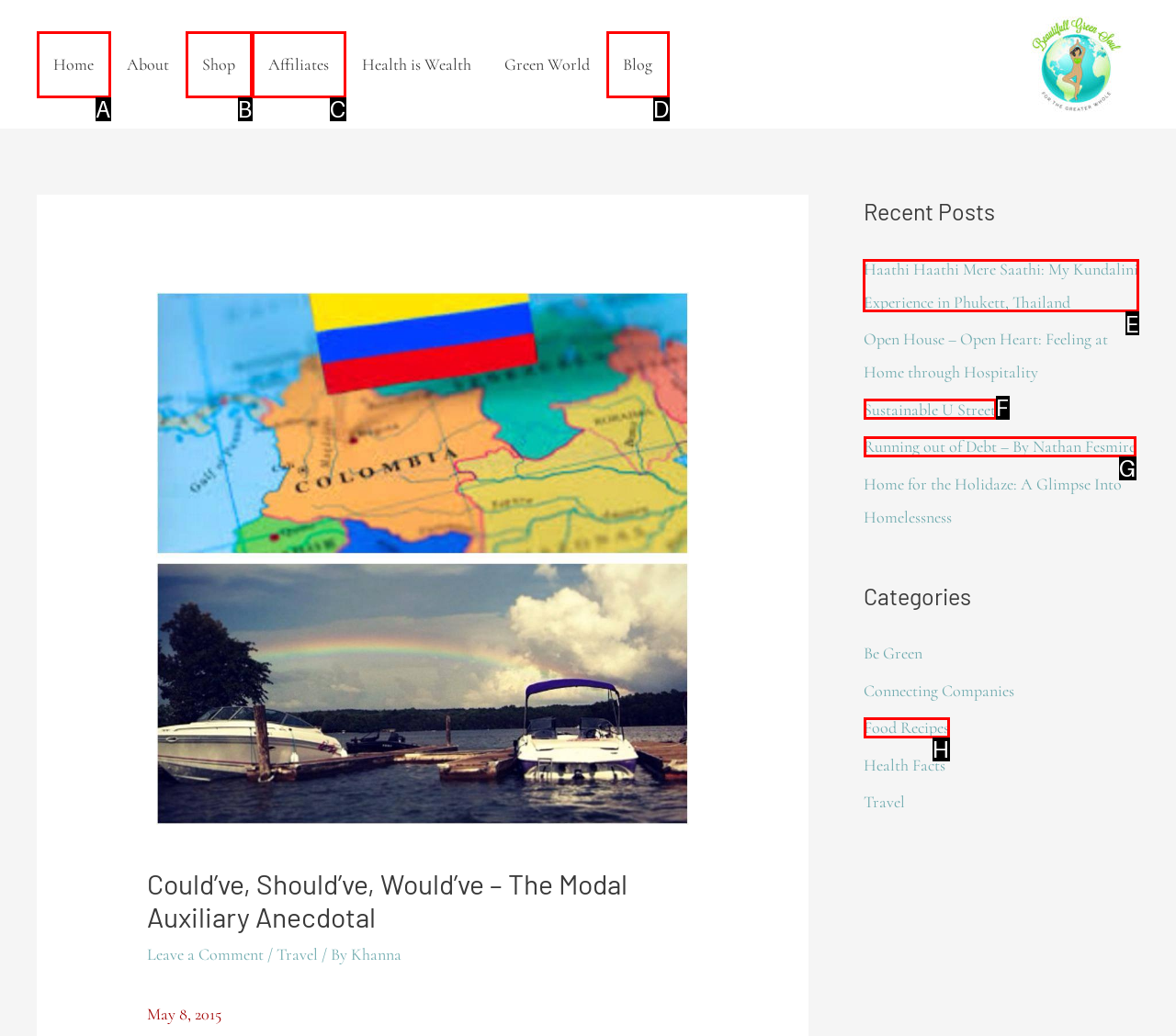Given the task: Read the recent post 'Haathi Haathi Mere Saathi: My Kundalini Experience in Phukett, Thailand', point out the letter of the appropriate UI element from the marked options in the screenshot.

E